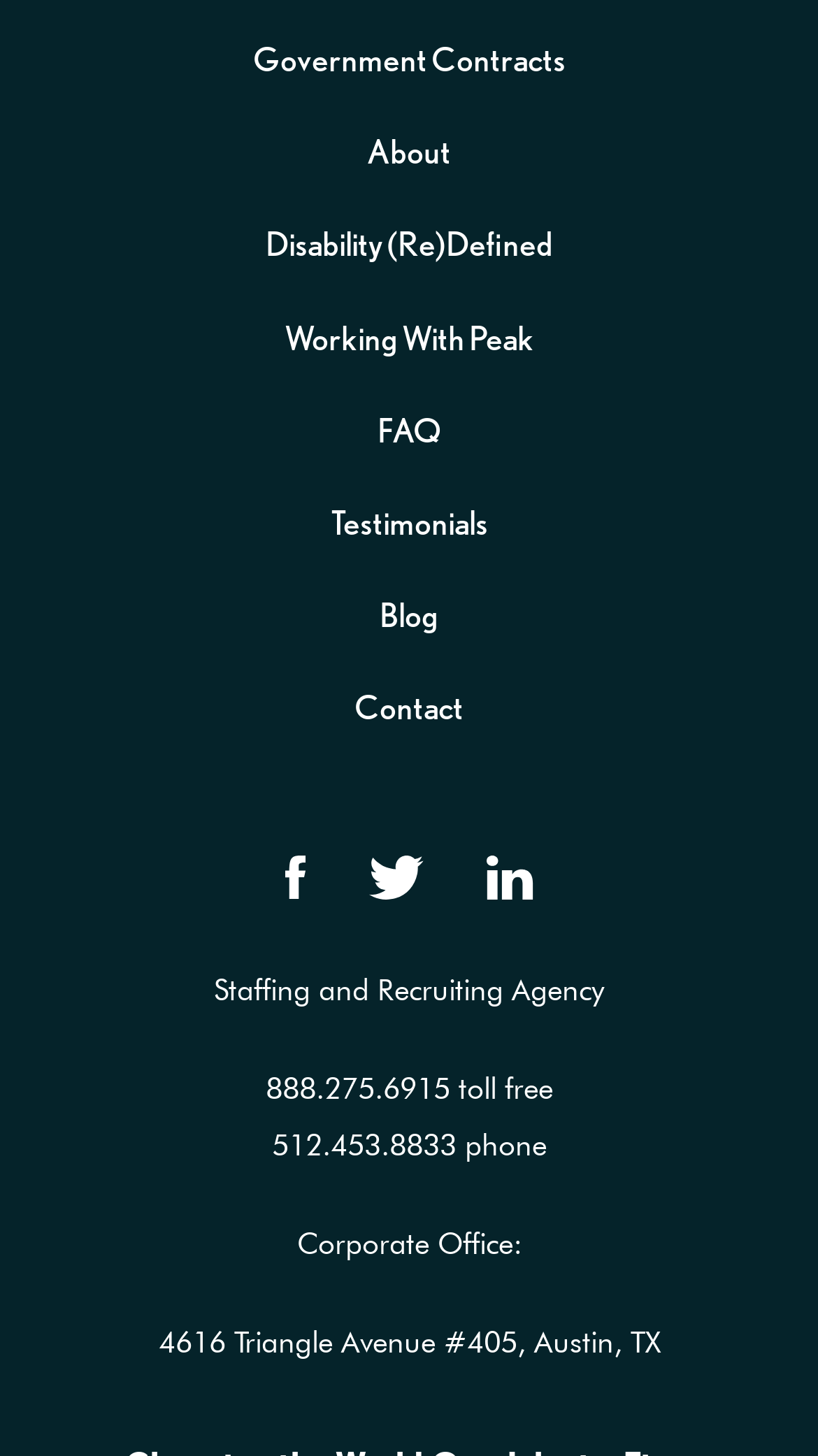Please determine the bounding box of the UI element that matches this description: Blog. The coordinates should be given as (top-left x, top-left y, bottom-right x, bottom-right y), with all values between 0 and 1.

[0.464, 0.409, 0.536, 0.437]